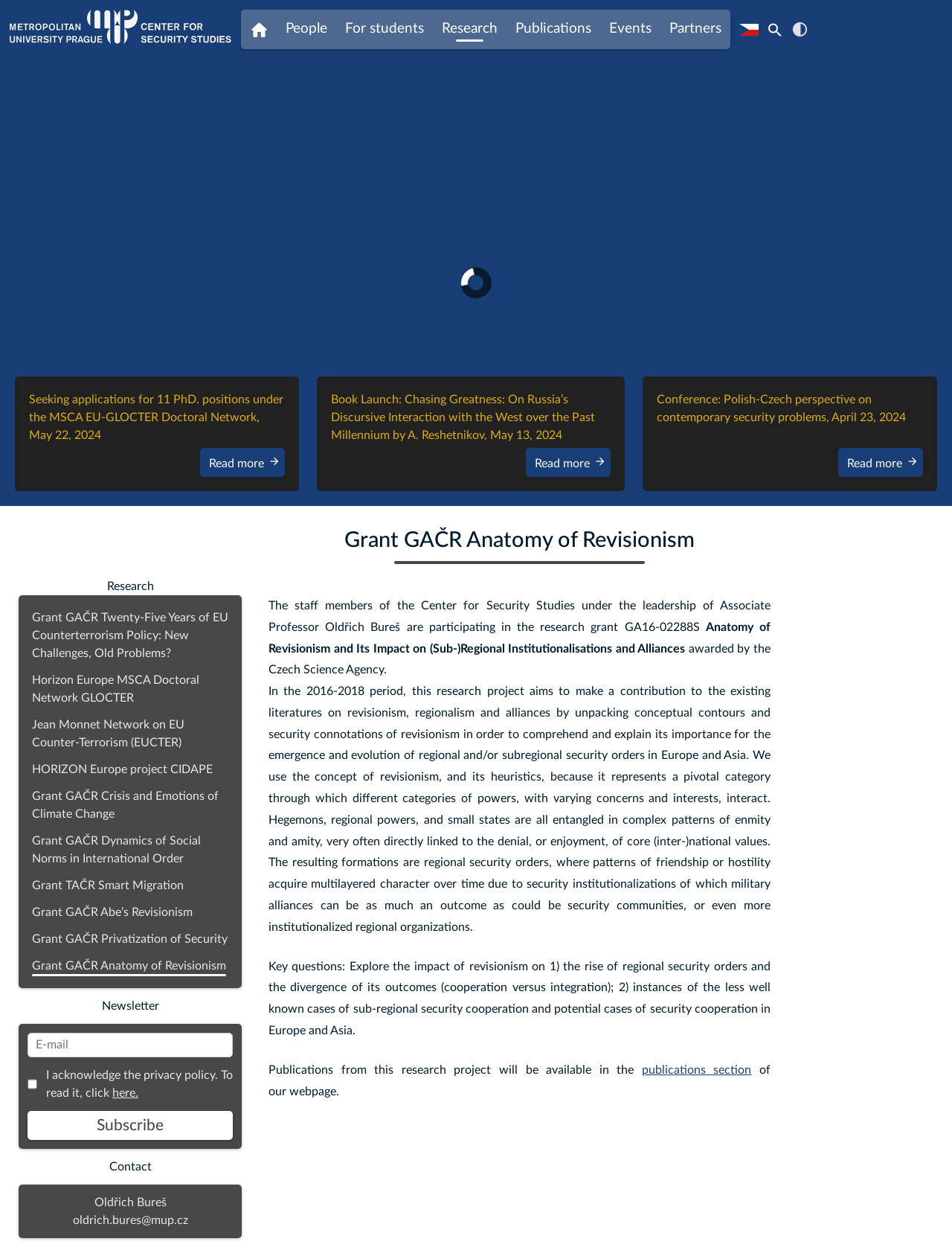Describe every aspect of the webpage in a detailed manner.

The webpage is about the Grant GAČR Anatomy of Revisionism project, which is a research project focused on revisionism and its impact on regional security orders. 

At the top of the page, there is a navigation menu with links to different sections, including "People", "For students", "Research", "Publications", "Events", and "Partners". On the right side of the navigation menu, there is a language selection option with a link to "Čeština" and a search icon link. 

Below the navigation menu, there is a slider section with a note that contains an image description. 

The main content of the page is divided into two columns. The left column contains a list of links to news articles, including "Seeking applications for 11 PhD. positions", "Book Launch: Chasing Greatness", and "Conference: Polish-Czech perspective on contemporary security problems". 

The right column contains a heading "Grant GAČR Anatomy of Revisionism" and a list of links to research projects, including "Grant GAČR Twenty-Five Years of EU Counterterrorism Policy", "Horizon Europe MSCA Doctoral Network GLOCTER", and "Grant GAČR Crisis and Emotions of Climate Change". 

Below the list of research projects, there is a main article section that describes the Grant GAČR Anatomy of Revisionism project. The article explains the project's objectives, which include exploring the impact of revisionism on regional security orders and the divergence of its outcomes. The article also mentions that publications from this research project will be available in the publications section of the webpage. 

At the bottom of the page, there is a newsletter subscription section where users can enter their email address and subscribe to the newsletter. There is also a contact section with the name and email address of Oldřich Bureš.